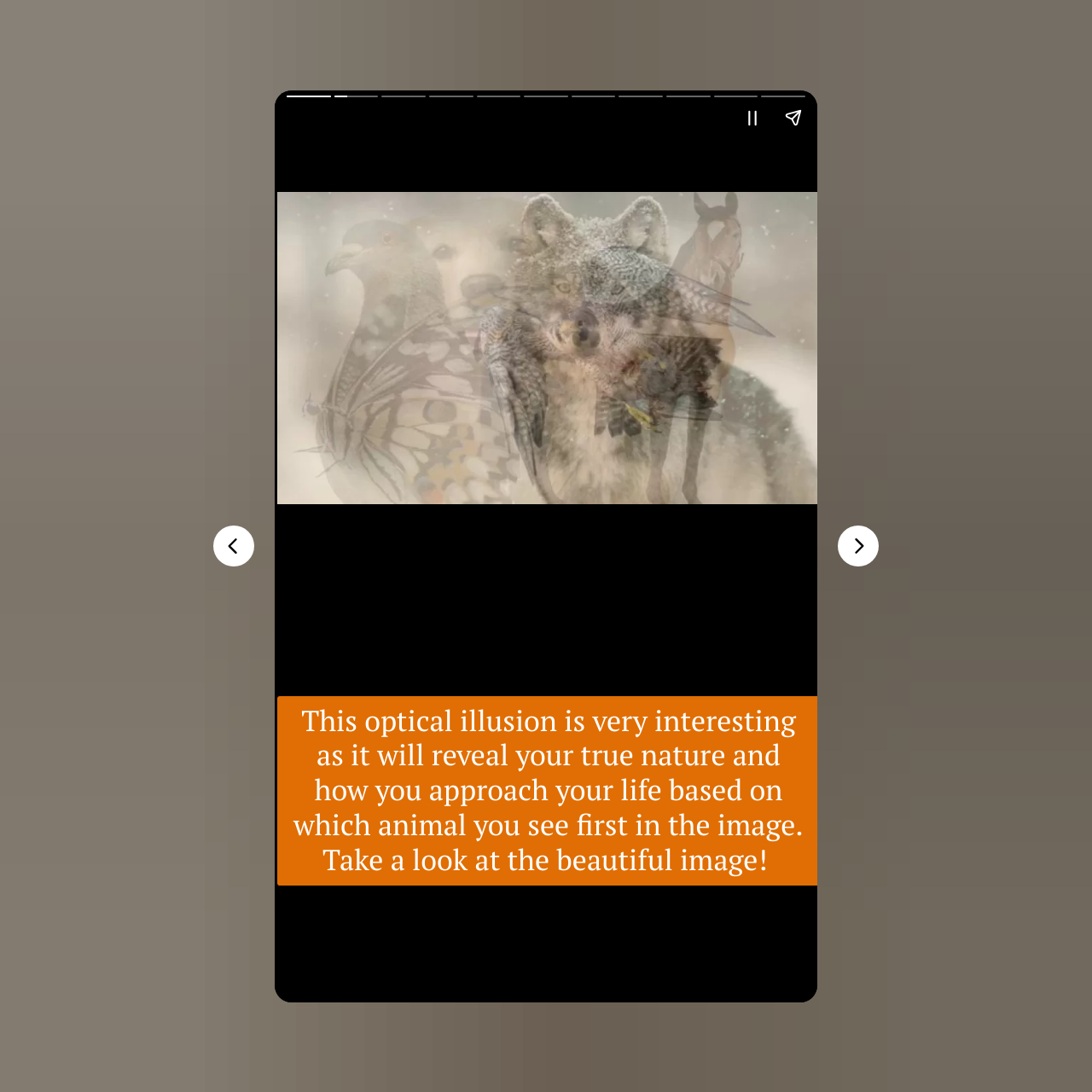Give an extensive and precise description of the webpage.

This webpage is about an optical illusion that reveals one's true nature based on the animal they see first in an image. At the top, there is a heading that explains the concept of the optical illusion and invites the user to take a look at the image. Below the heading, there is a large image that takes up most of the width of the page, showcasing the optical illusion. 

On the top-left corner, there is a canvas element that spans the entire width and height of the page, serving as a background. Above the image, there are two buttons, "Pause story" and "Share story", positioned side by side, with the "Pause story" button on the left and the "Share story" button on the right. 

At the bottom of the page, there are two navigation buttons, "Previous page" and "Next page", positioned on the left and right sides, respectively, allowing users to navigate through the content. Additionally, there are two complementary elements, one above the image and one below it, which do not contain any descriptive text.